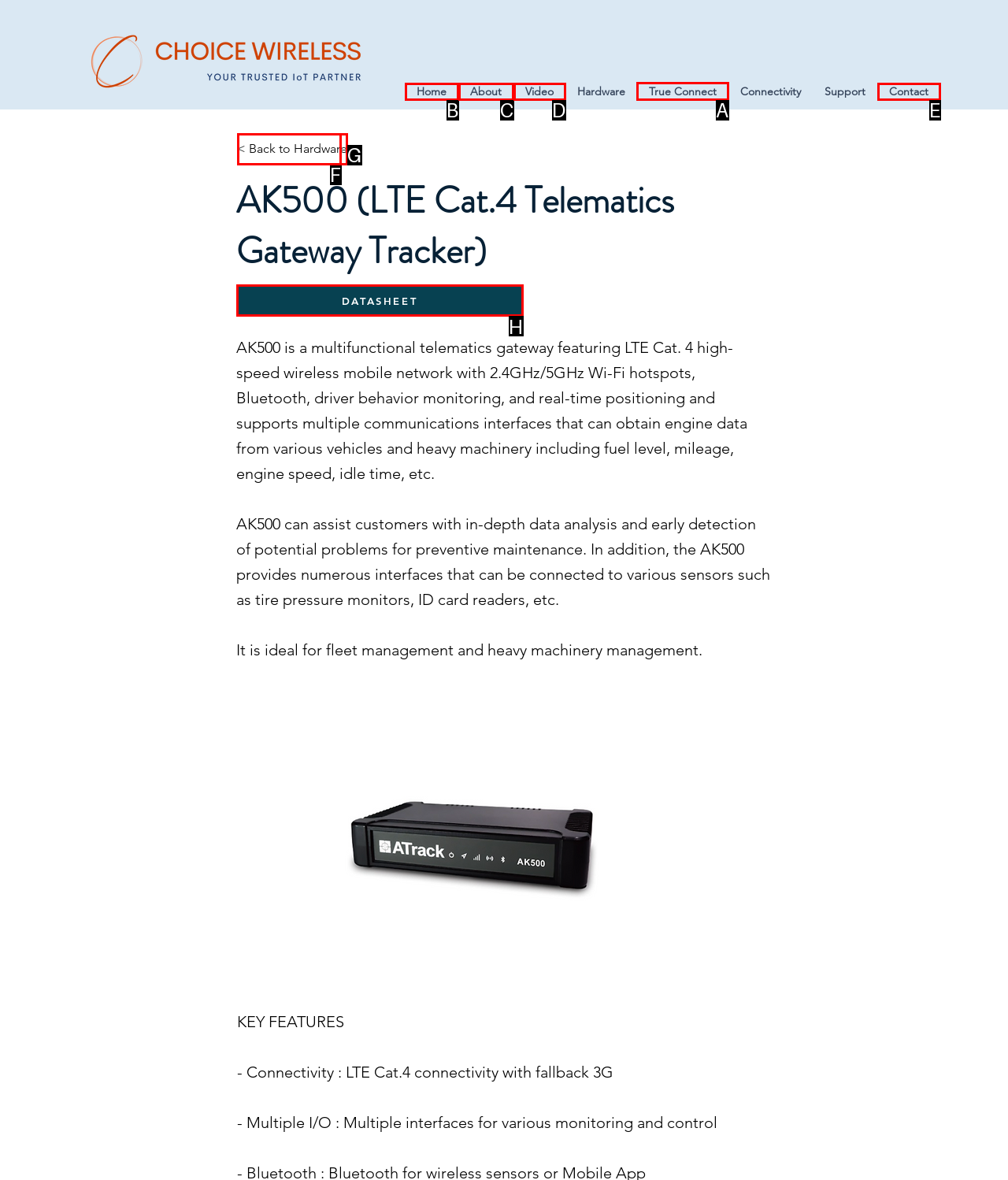Which UI element should be clicked to perform the following task: learn about true connect? Answer with the corresponding letter from the choices.

A